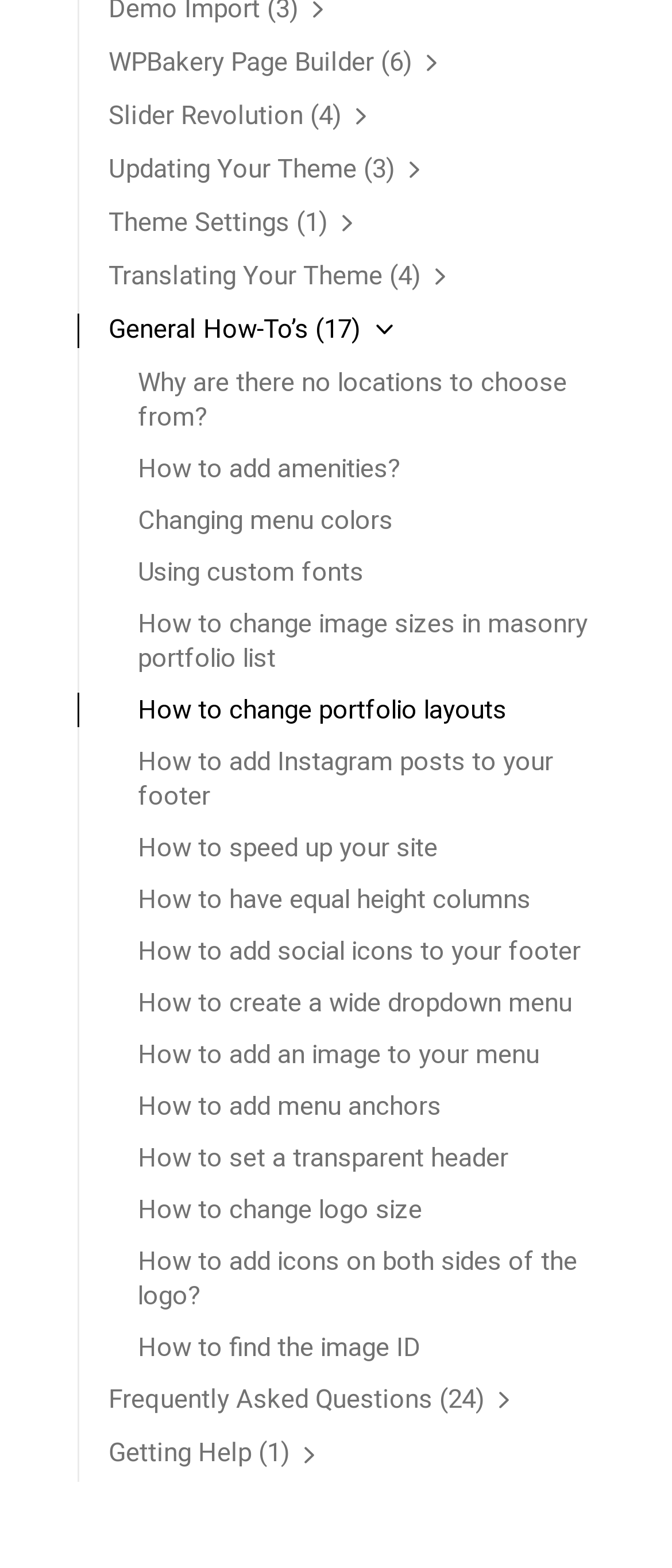Locate the bounding box coordinates of the item that should be clicked to fulfill the instruction: "Click on 'Why are there no locations to choose from?'".

[0.205, 0.228, 0.885, 0.283]